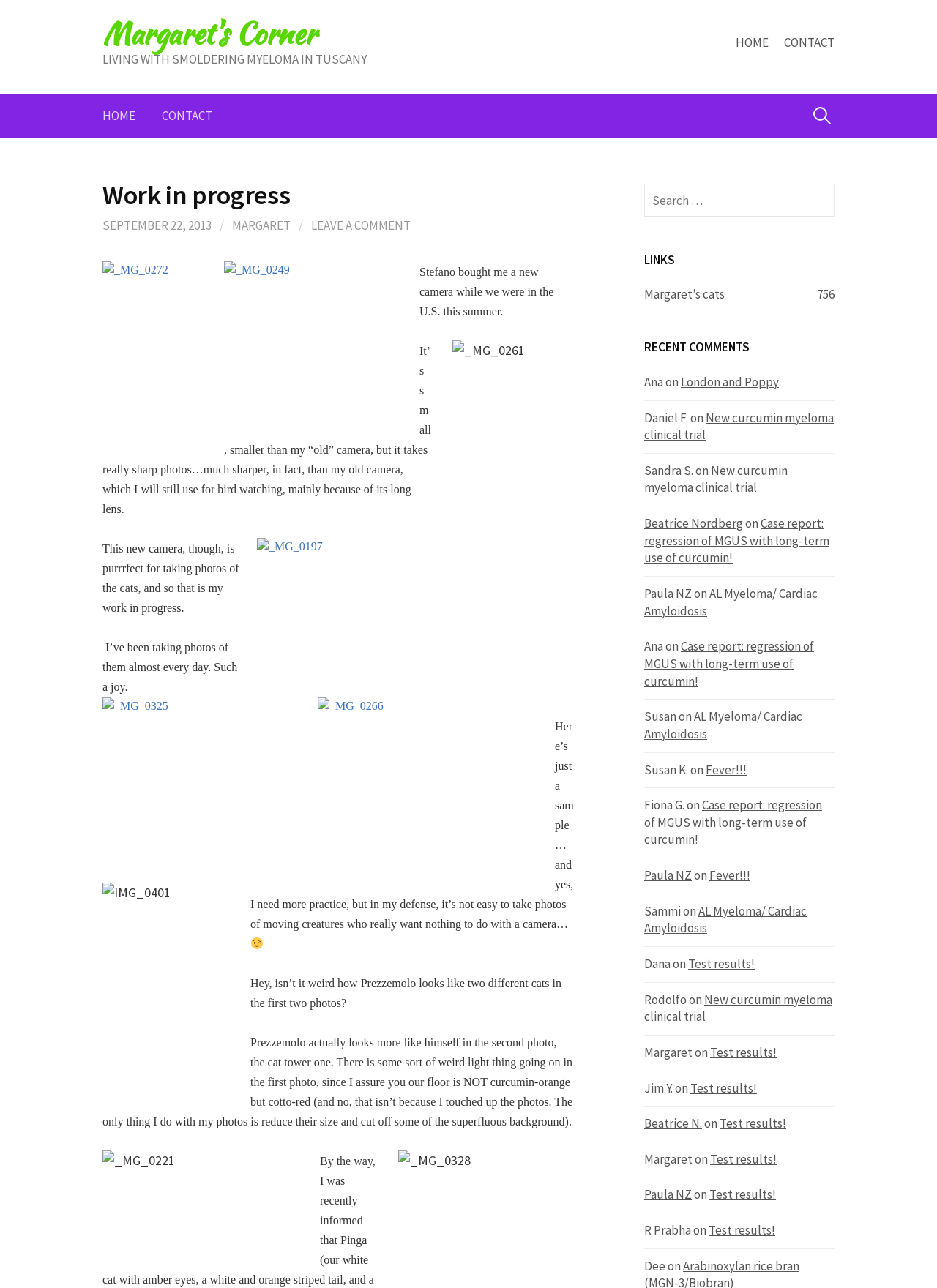Identify the bounding box coordinates of the HTML element based on this description: "New curcumin myeloma clinical trial".

[0.688, 0.77, 0.888, 0.796]